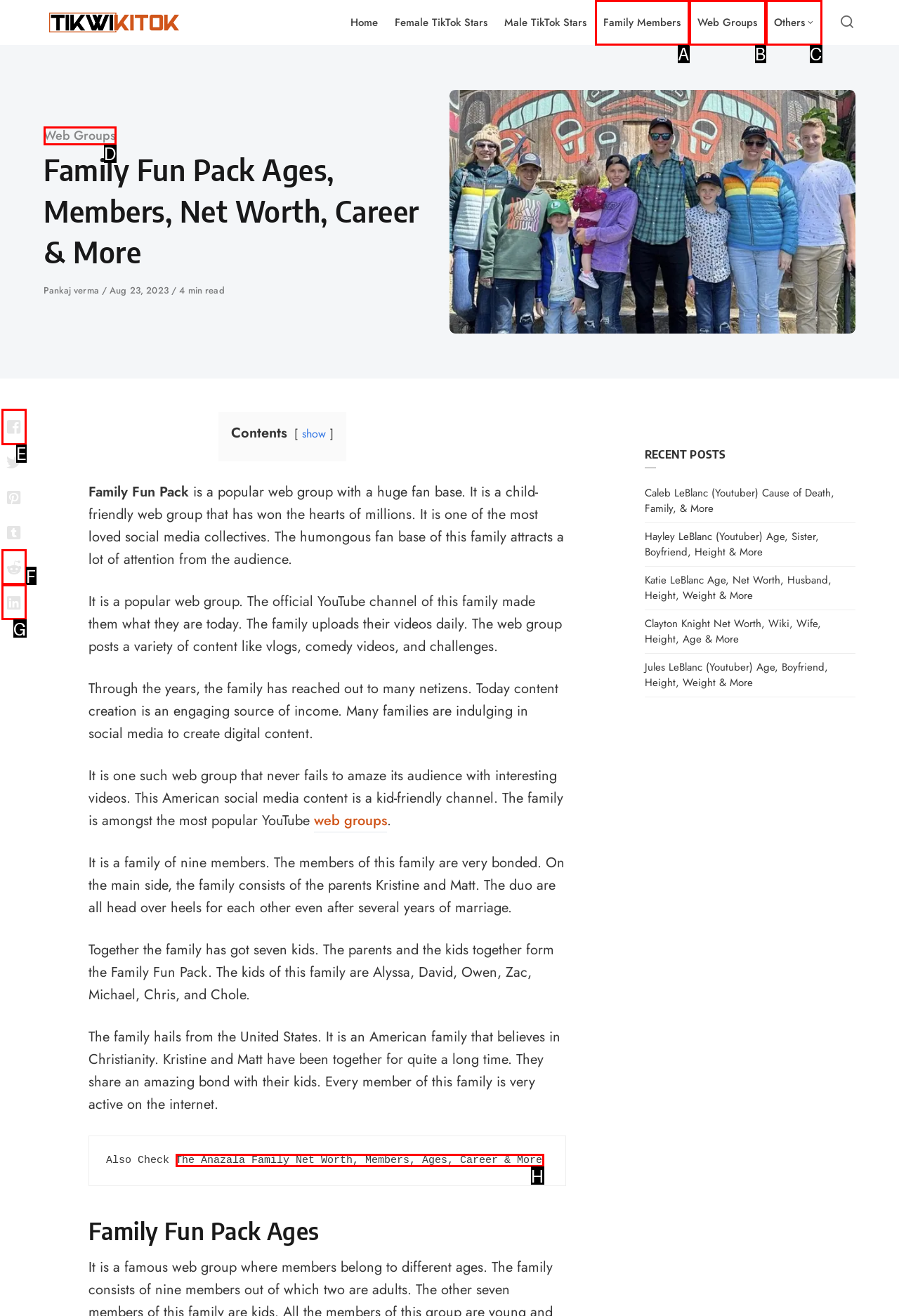Select the appropriate HTML element to click on to finish the task: Share with facebook.
Answer with the letter corresponding to the selected option.

E